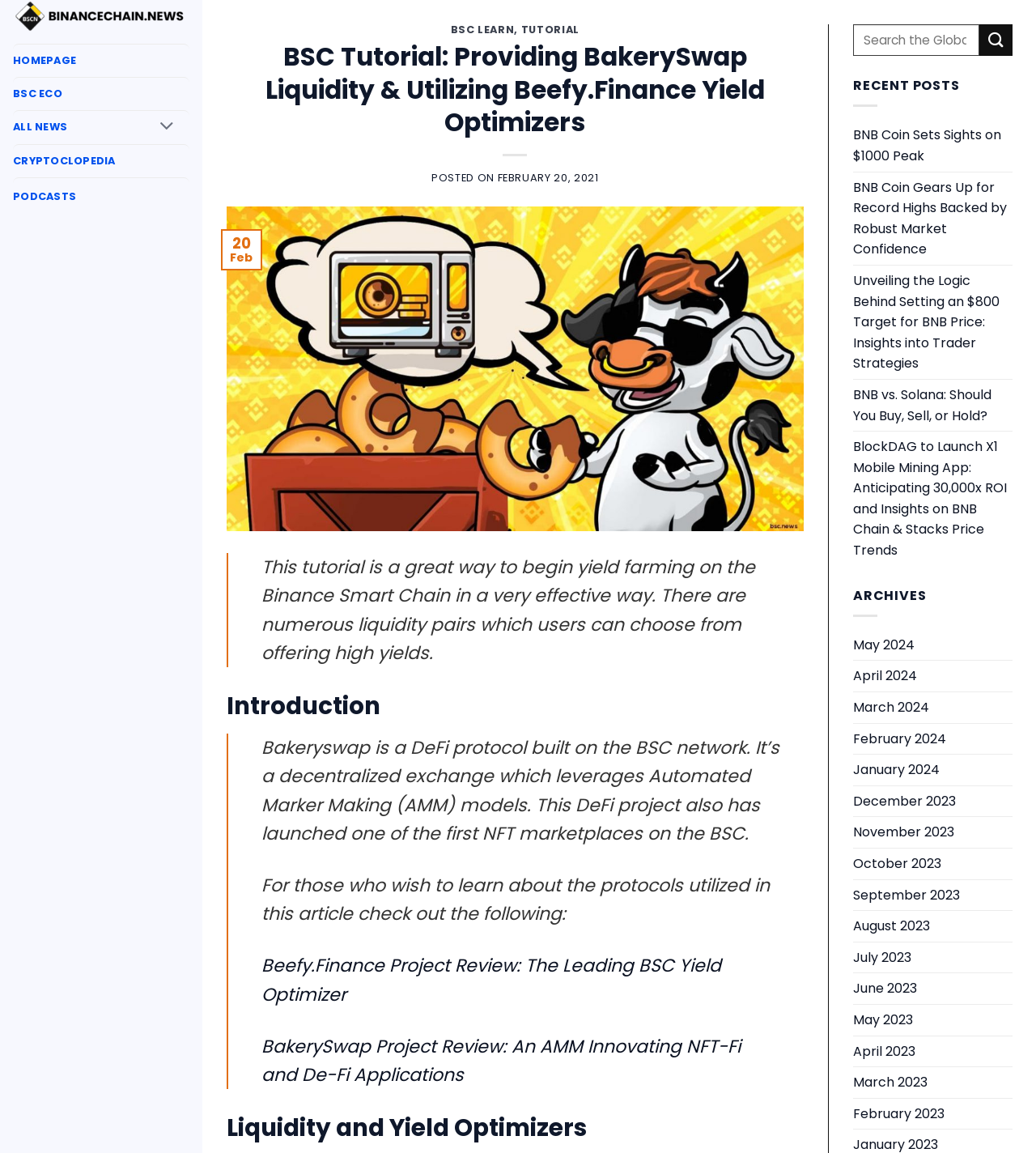Find the bounding box coordinates of the element to click in order to complete this instruction: "Check recent posts". The bounding box coordinates must be four float numbers between 0 and 1, denoted as [left, top, right, bottom].

[0.823, 0.066, 0.926, 0.082]